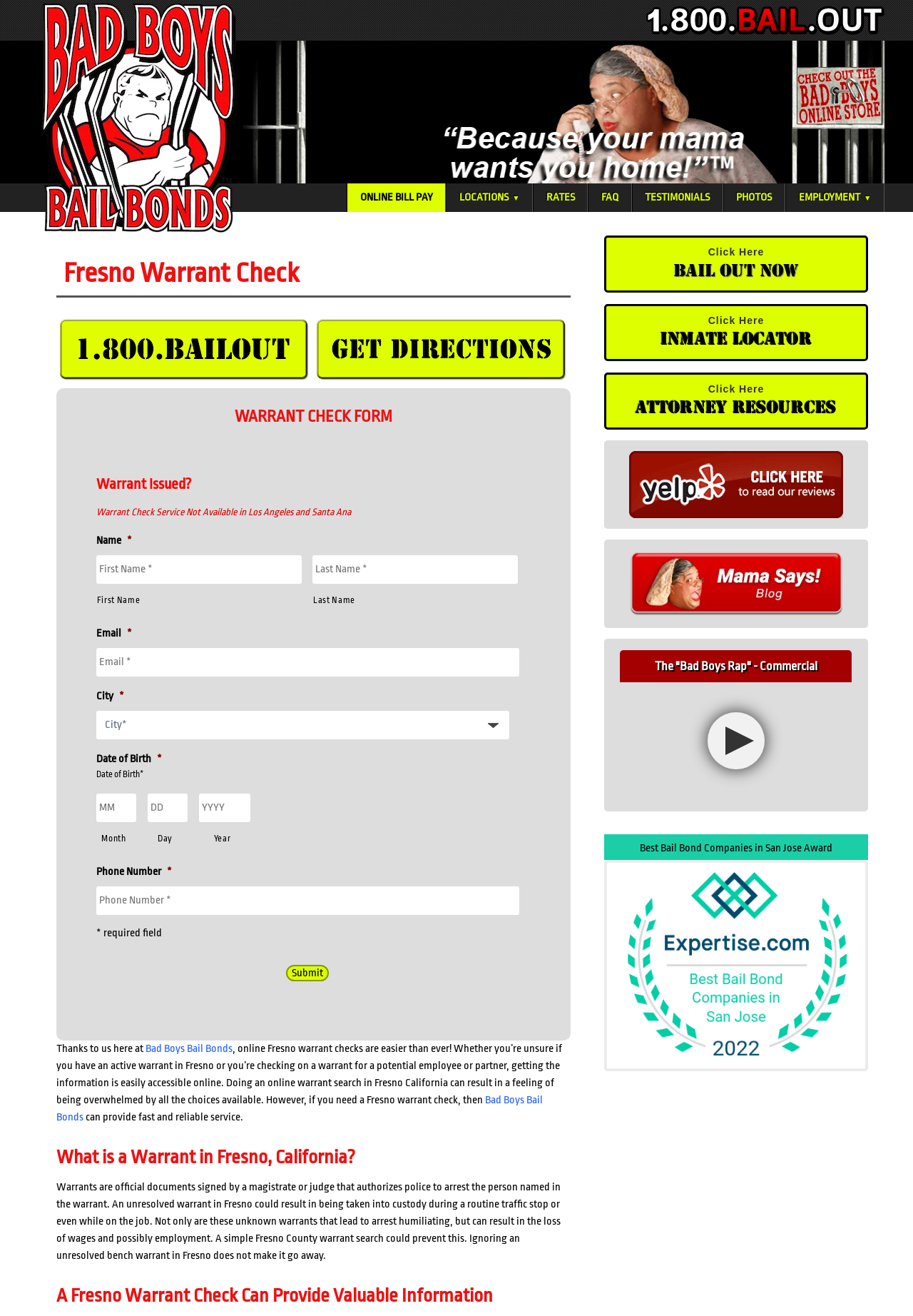Please specify the bounding box coordinates of the clickable region to carry out the following instruction: "Click the 'Bad Boys Bail Bonds' link". The coordinates should be four float numbers between 0 and 1, in the format [left, top, right, bottom].

[0.159, 0.792, 0.255, 0.801]